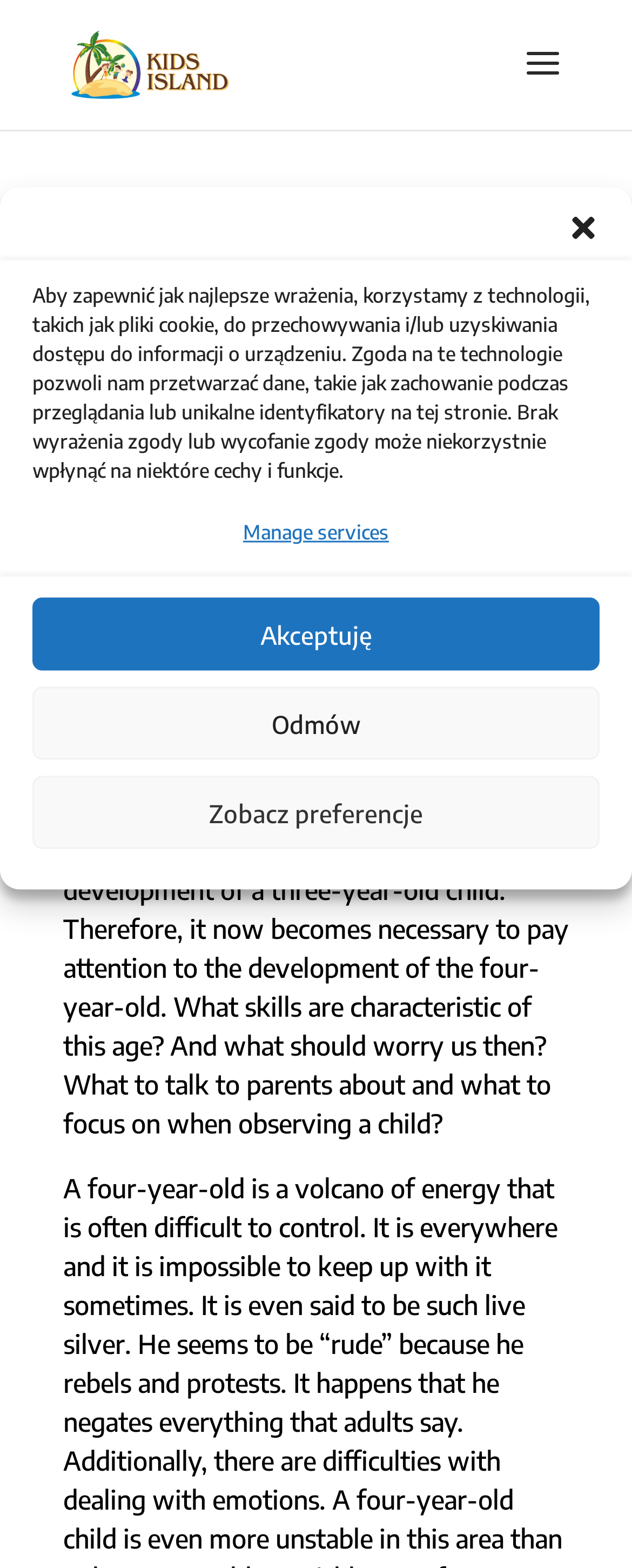Please identify the bounding box coordinates of the region to click in order to complete the task: "Switch to the English blog". The coordinates must be four float numbers between 0 and 1, specified as [left, top, right, bottom].

[0.656, 0.248, 0.782, 0.266]